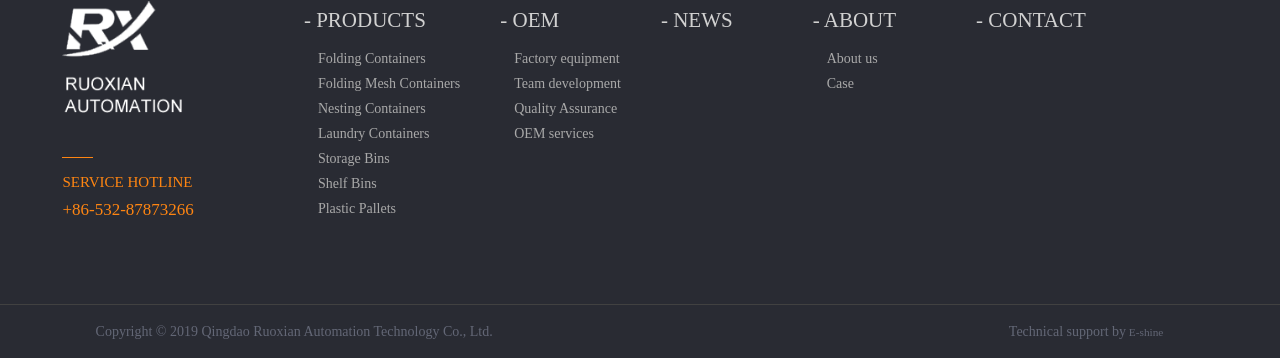Locate the bounding box coordinates of the region to be clicked to comply with the following instruction: "Click on PRODUCTS". The coordinates must be four float numbers between 0 and 1, in the form [left, top, right, bottom].

[0.247, 0.022, 0.333, 0.089]